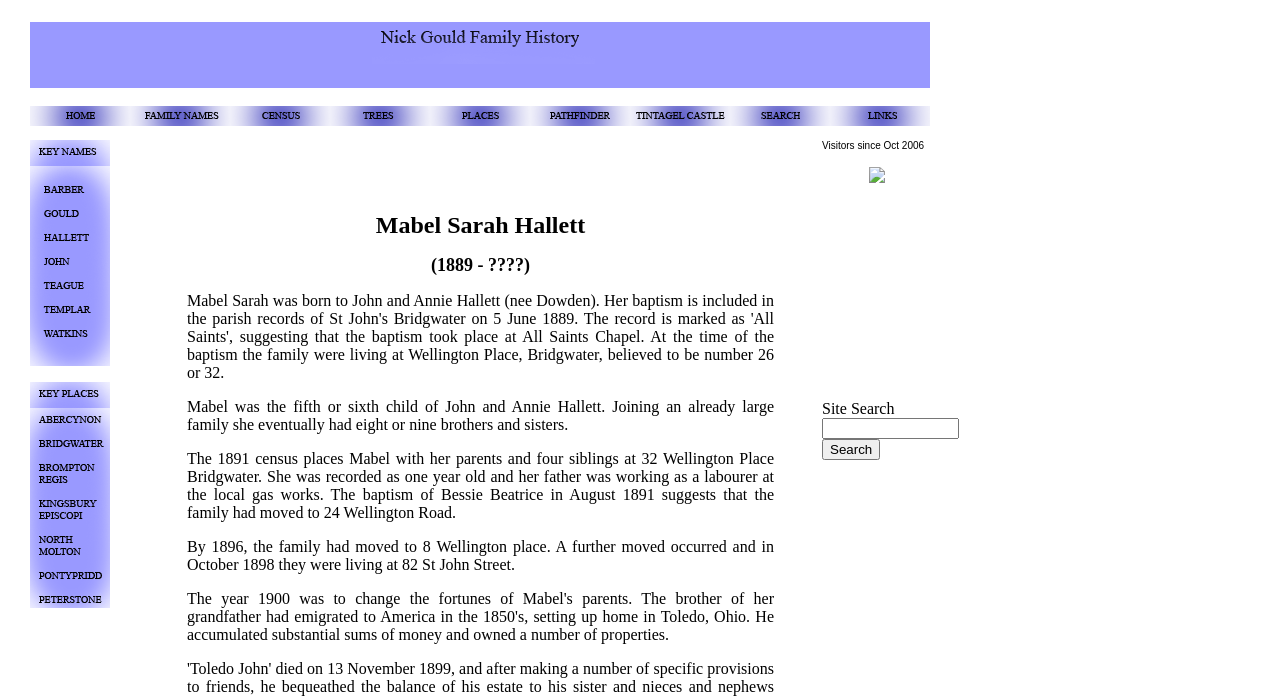Please give a succinct answer to the question in one word or phrase:
How many siblings did Mabel have?

Eight or nine